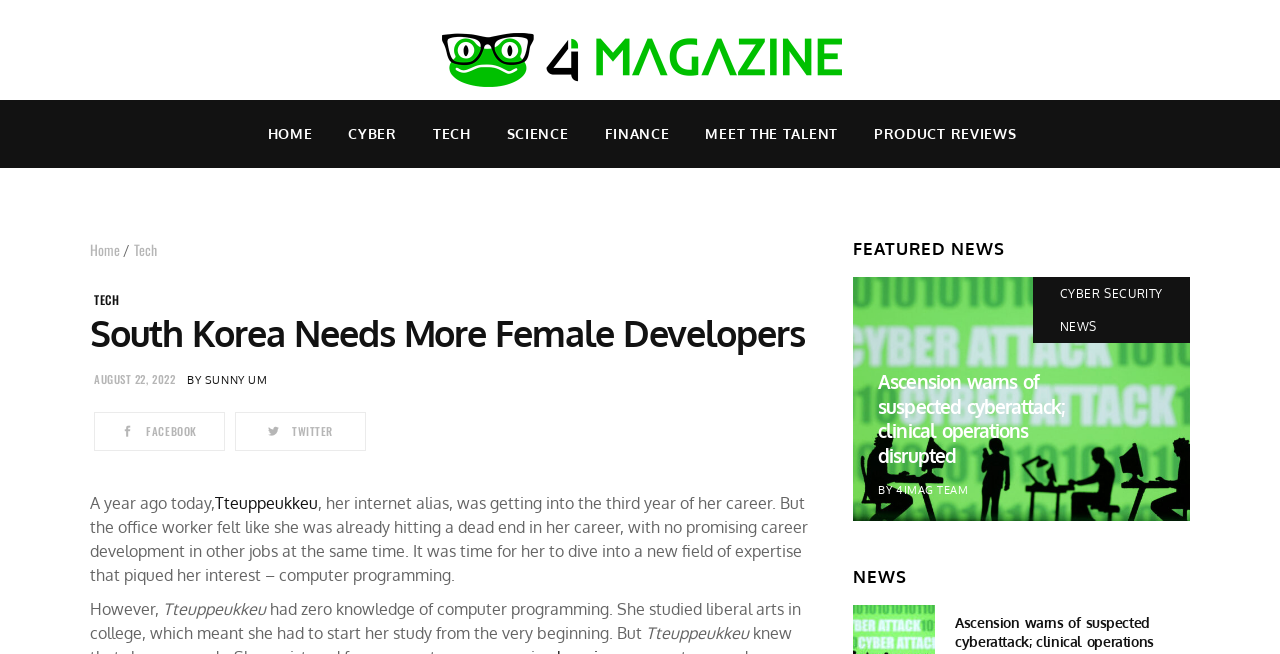Please determine the bounding box coordinates of the clickable area required to carry out the following instruction: "Share the article on FACEBOOK". The coordinates must be four float numbers between 0 and 1, represented as [left, top, right, bottom].

[0.095, 0.637, 0.154, 0.682]